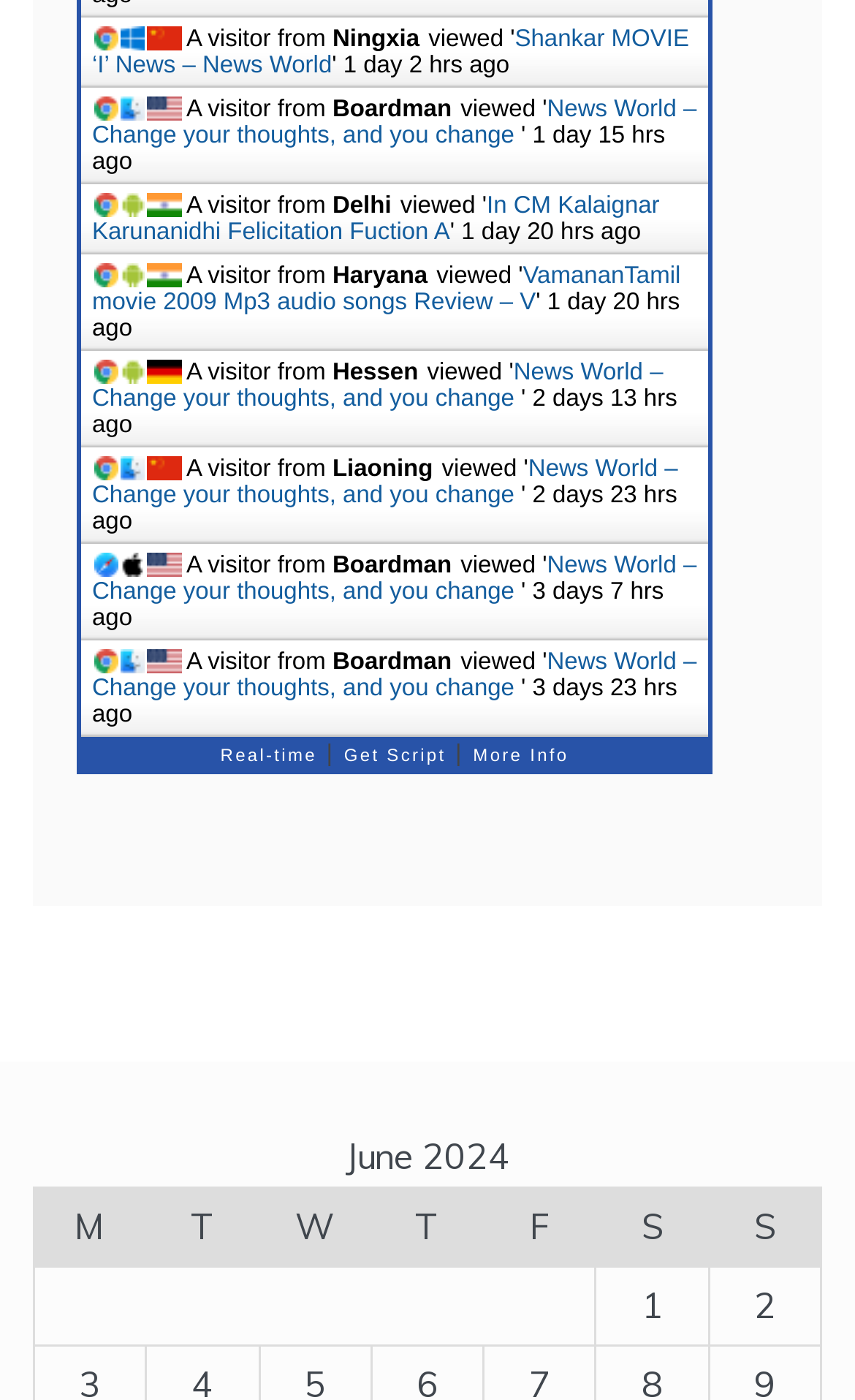Show the bounding box coordinates for the element that needs to be clicked to execute the following instruction: "Click the link 'VamananTamil movie 2009 Mp3 audio songs Review – V'". Provide the coordinates in the form of four float numbers between 0 and 1, i.e., [left, top, right, bottom].

[0.108, 0.188, 0.796, 0.225]